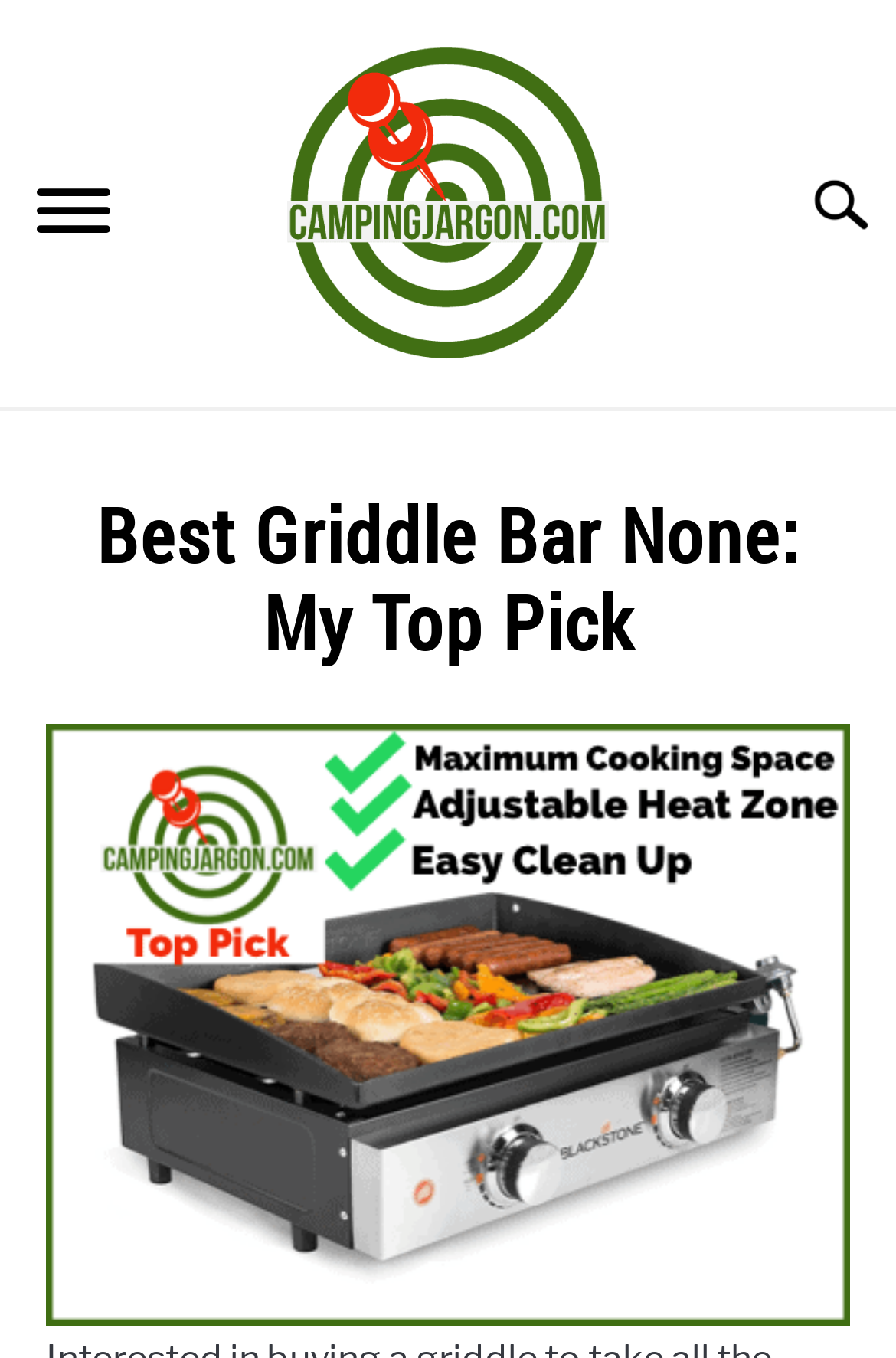Respond to the following query with just one word or a short phrase: 
Is there a menu button on the webpage?

Yes